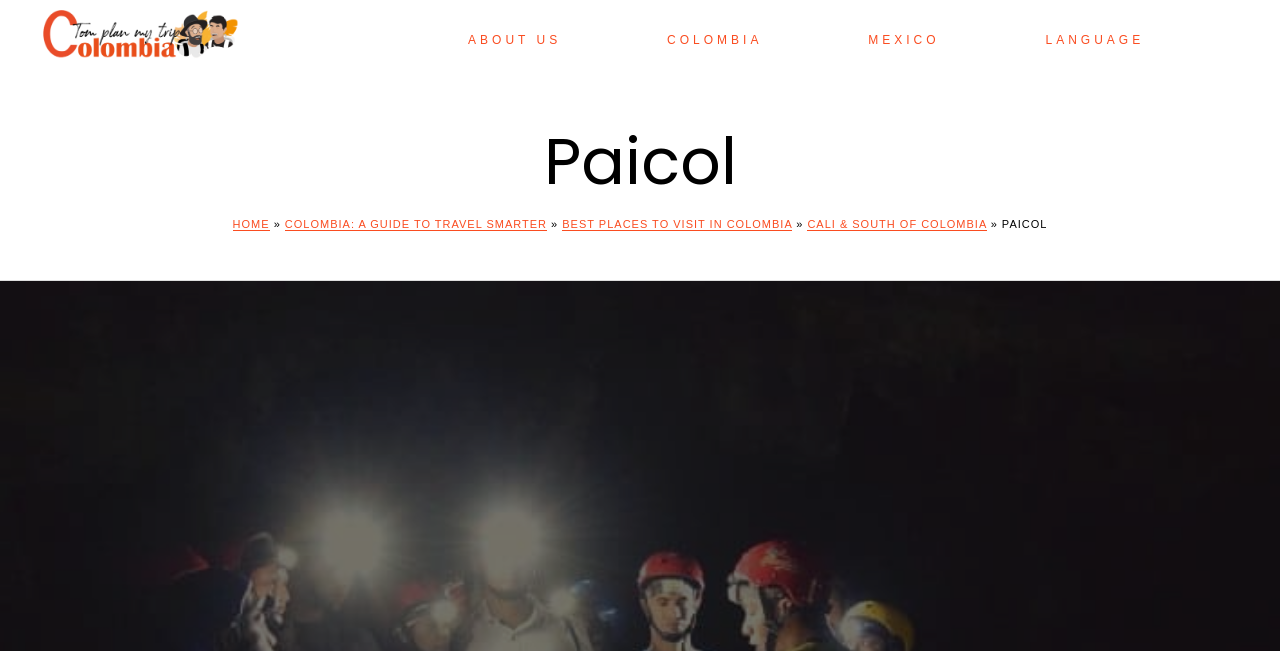What are the two countries featured on the website?
Using the image as a reference, give an elaborate response to the question.

I found the answer by examining the link elements at the top of the webpage, which include 'COLOMBIA' and 'MEXICO', indicating that these two countries are featured on the website.